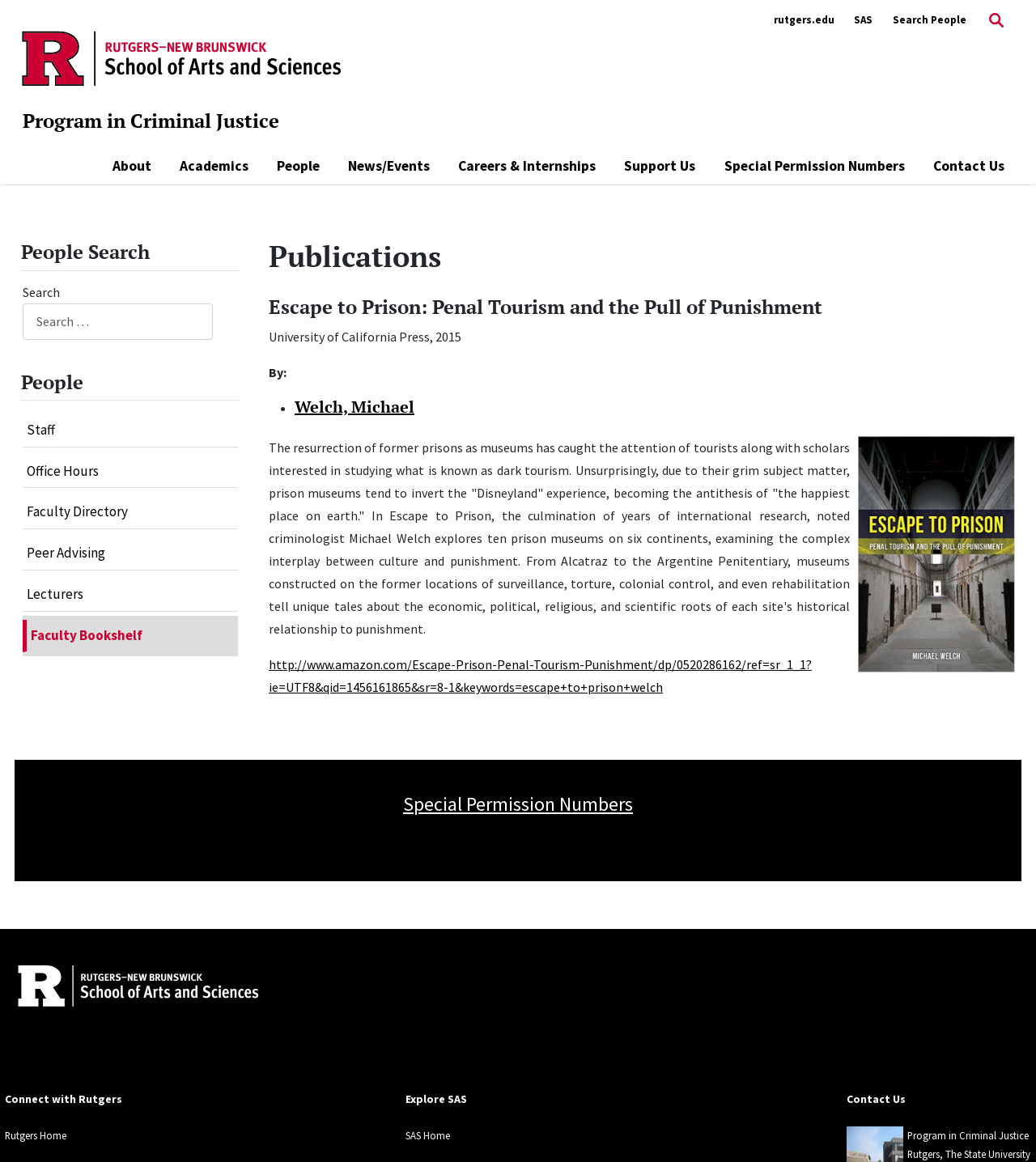What is the topic of the book 'Escape to Prison'?
Look at the screenshot and respond with one word or a short phrase.

Penal tourism and punishment